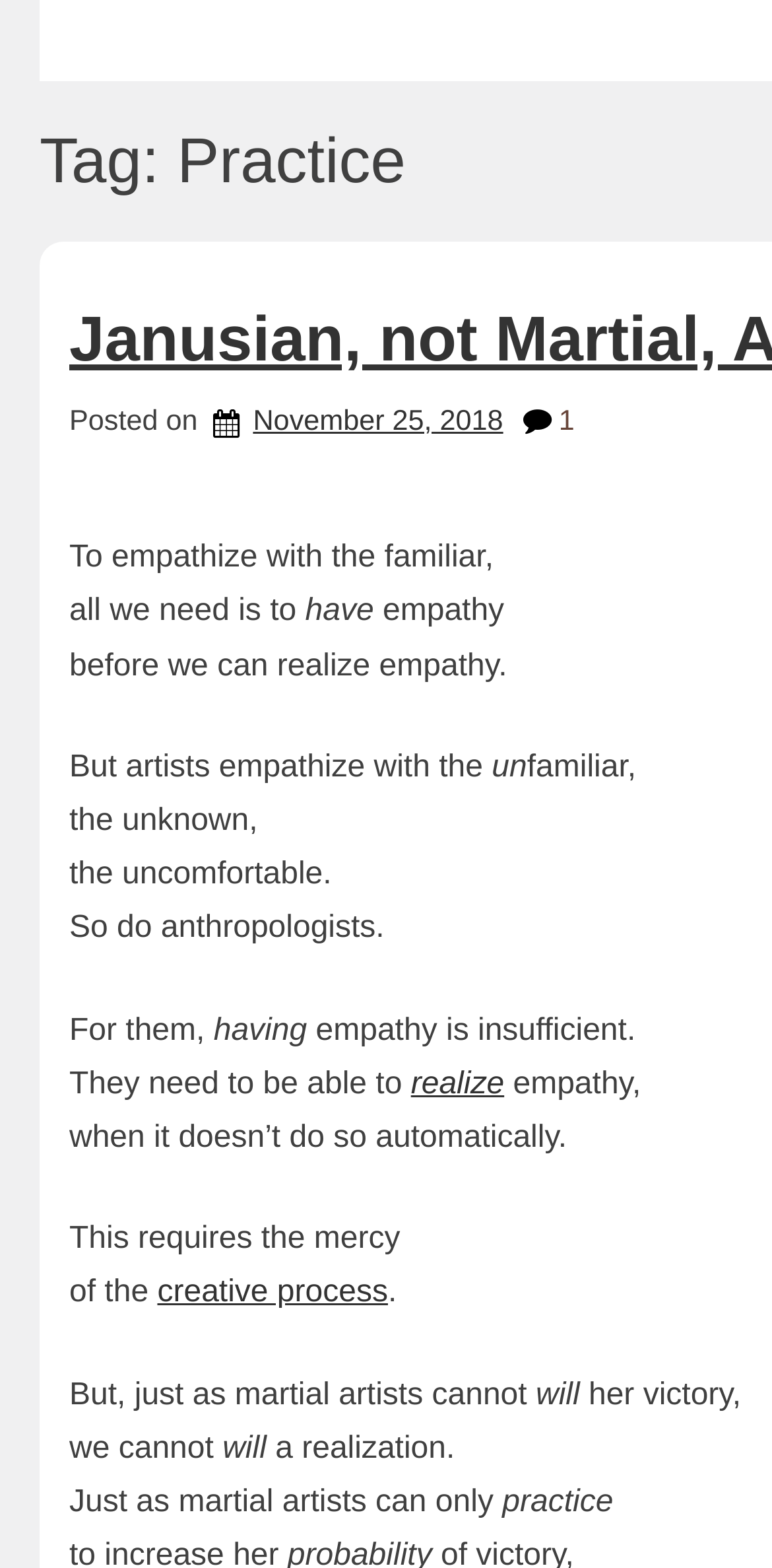Explain the webpage's design and content in an elaborate manner.

The webpage appears to be a blog post titled "Practice – Realizing Empathy". At the top, there is a section that displays the post's metadata, including the date "November 25, 2018" and the author's name, which is not explicitly stated but is represented by the number "1".

Below the metadata section, the main content of the blog post begins. The text is divided into several paragraphs, each exploring the concept of empathy and its realization. The paragraphs are arranged in a vertical sequence, with each subsequent paragraph positioned below the previous one.

The text discusses the idea that empathy is not just about understanding the familiar, but also about being able to relate to the unknown and the uncomfortable. It highlights the importance of anthropologists being able to realize empathy, rather than just having it. The text also draws an analogy between martial artists and the realization of empathy, suggesting that just as martial artists need to practice to achieve victory, one cannot will a realization of empathy without practice.

Throughout the text, there are no images or other multimedia elements. The focus is solely on the written content, which is presented in a clear and readable format.